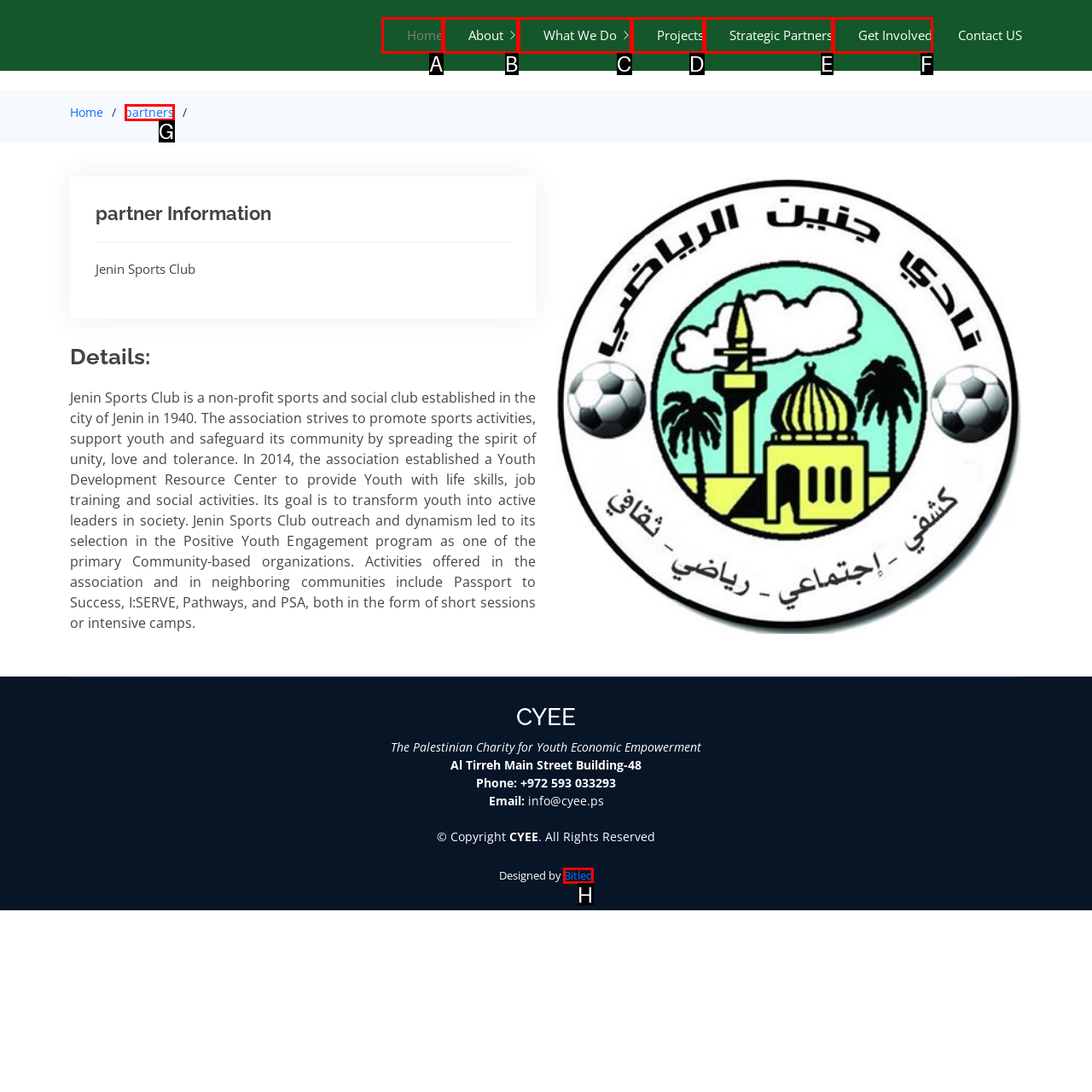Given the task: Learn more about Bitled, tell me which HTML element to click on.
Answer with the letter of the correct option from the given choices.

H